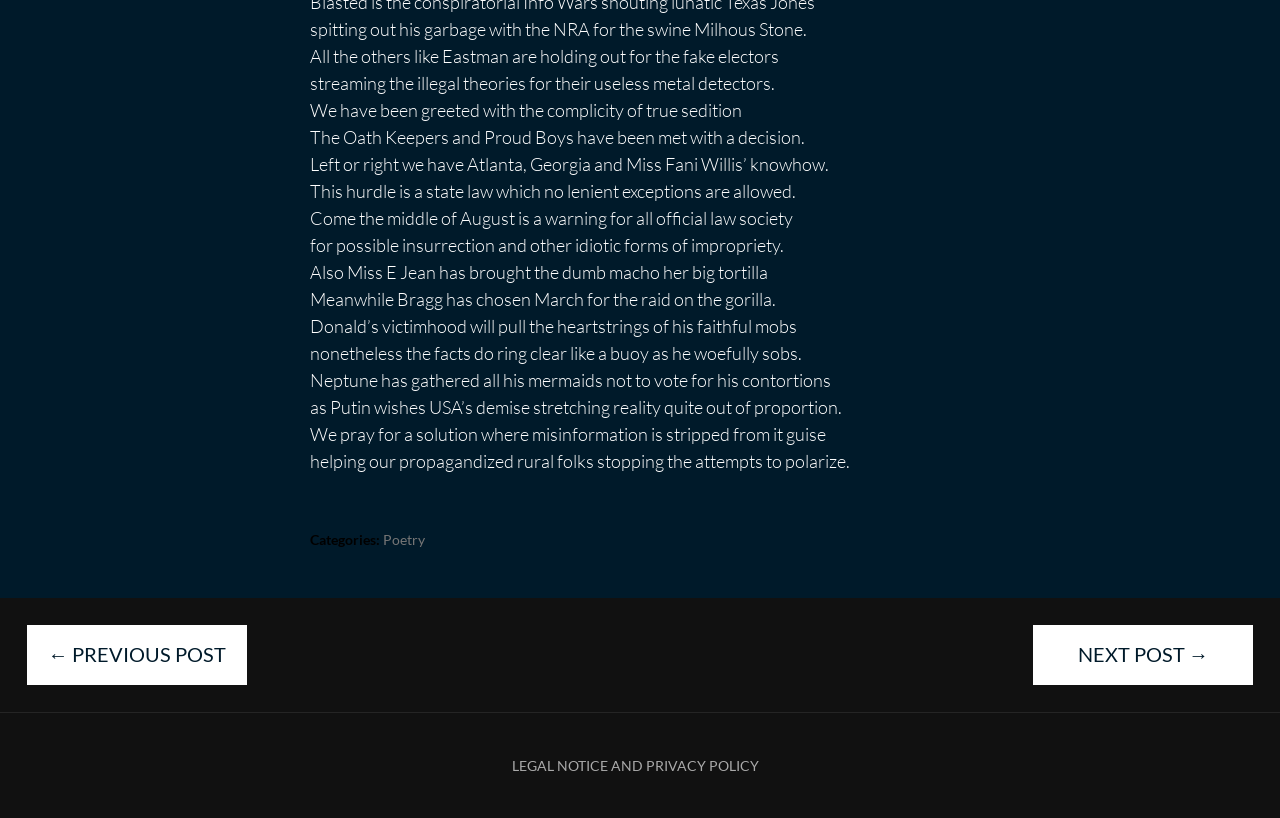What is the topic of the poem?
Please provide a full and detailed response to the question.

The topic of the poem can be inferred from the content of the static text elements, which mention political figures and events, such as the NRA, Milhous Stone, Oath Keepers, Proud Boys, and Putin. The language and tone of the poem also suggest a political theme.